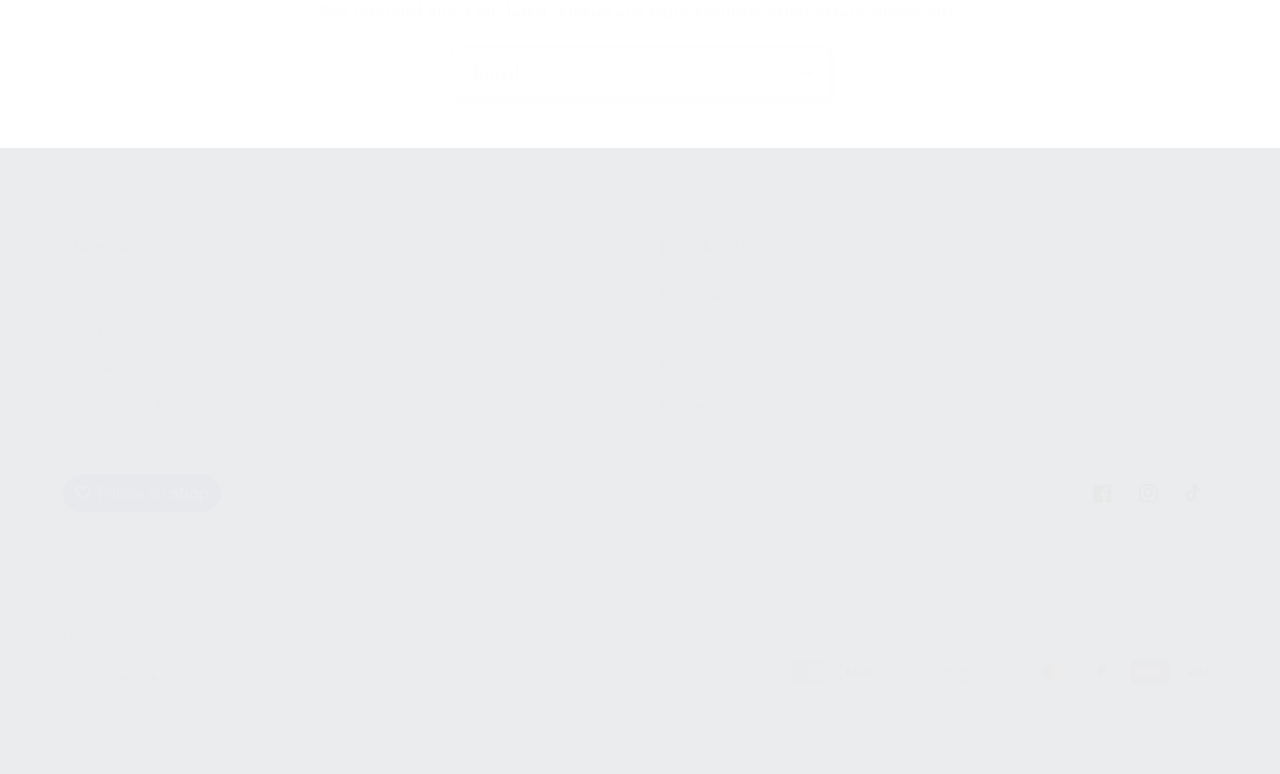What are the main menu categories?
Deliver a detailed and extensive answer to the question.

The main menu categories are listed as links, including 'Home', 'About', 'Work with Cas', 'Animal Spirit Guides', and 'Contact', which are likely the main sections of the website.